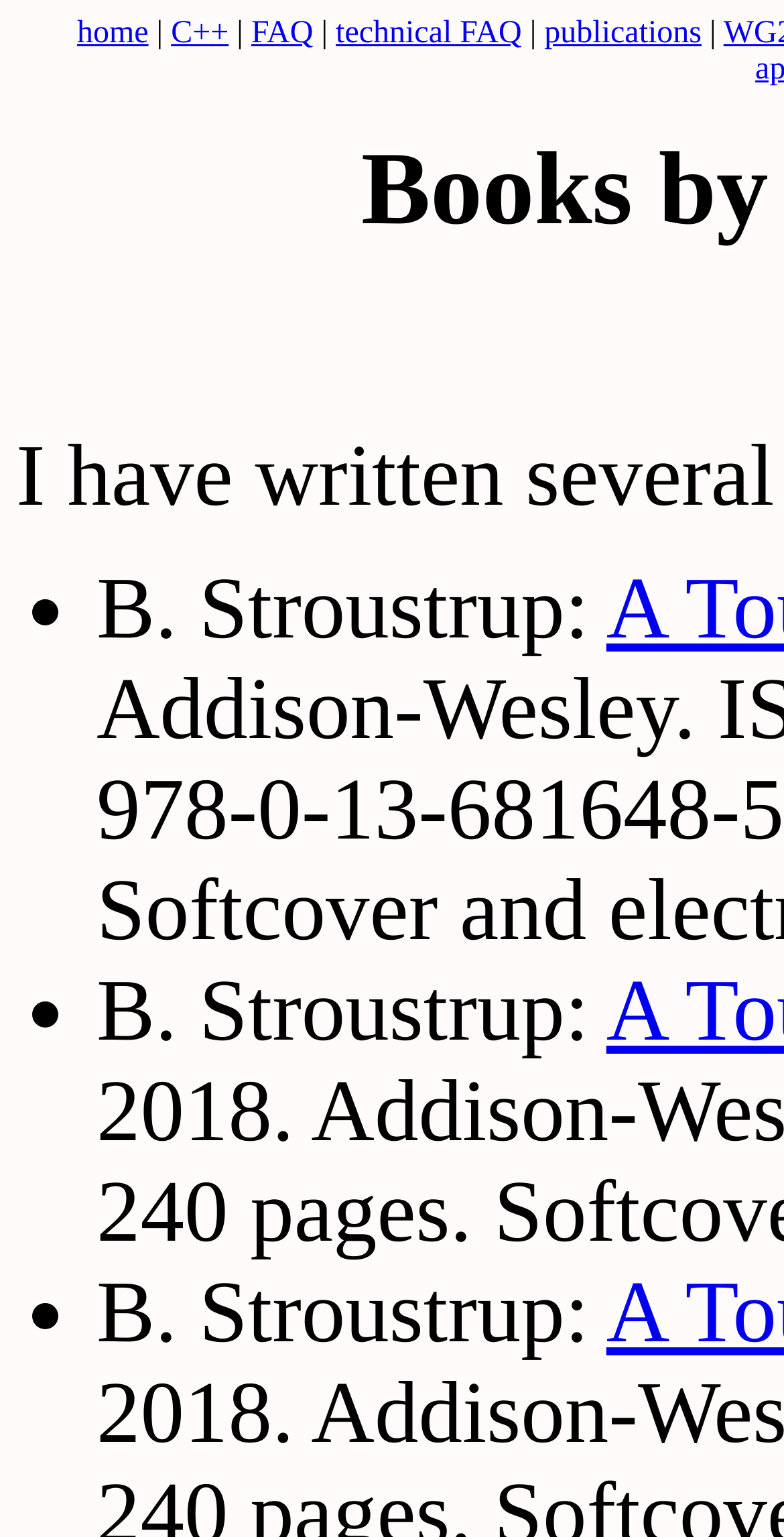Please answer the following question using a single word or phrase: 
How many list items are there?

3